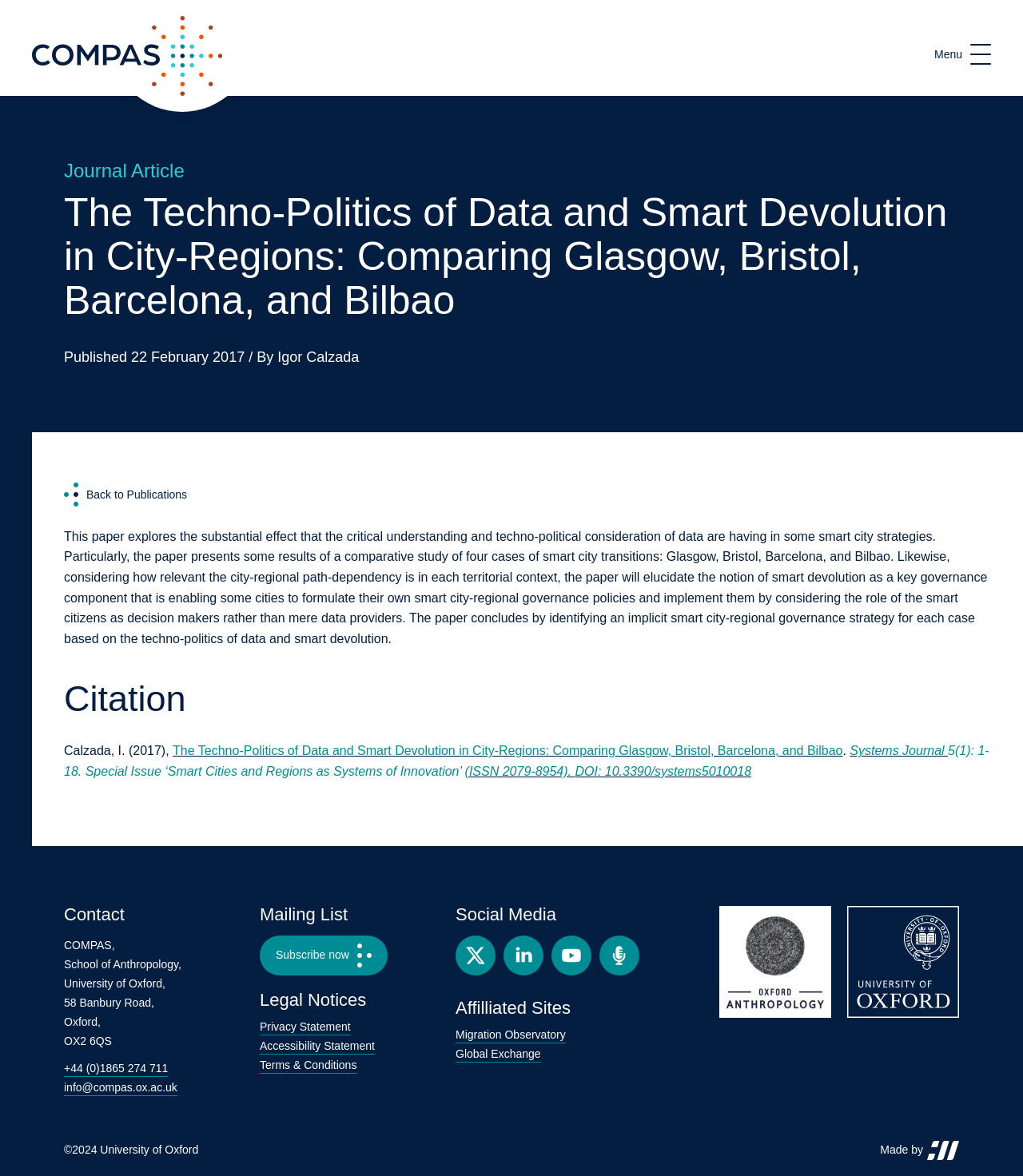What is the title of the journal article? From the image, respond with a single word or brief phrase.

The Techno-Politics of Data and Smart Devolution in City-Regions